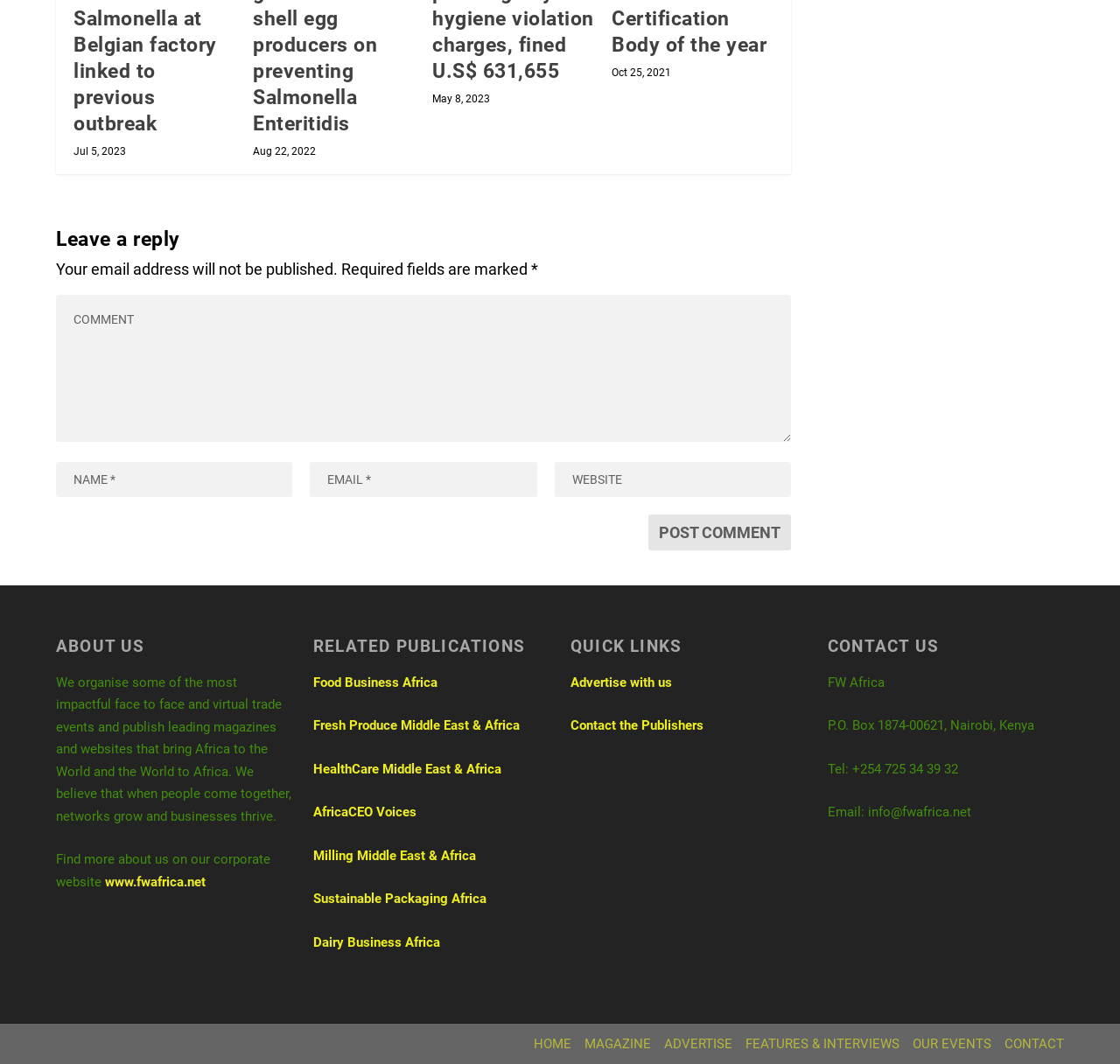Find the bounding box coordinates of the UI element according to this description: "input value="Name *" name="author"".

[0.05, 0.434, 0.261, 0.467]